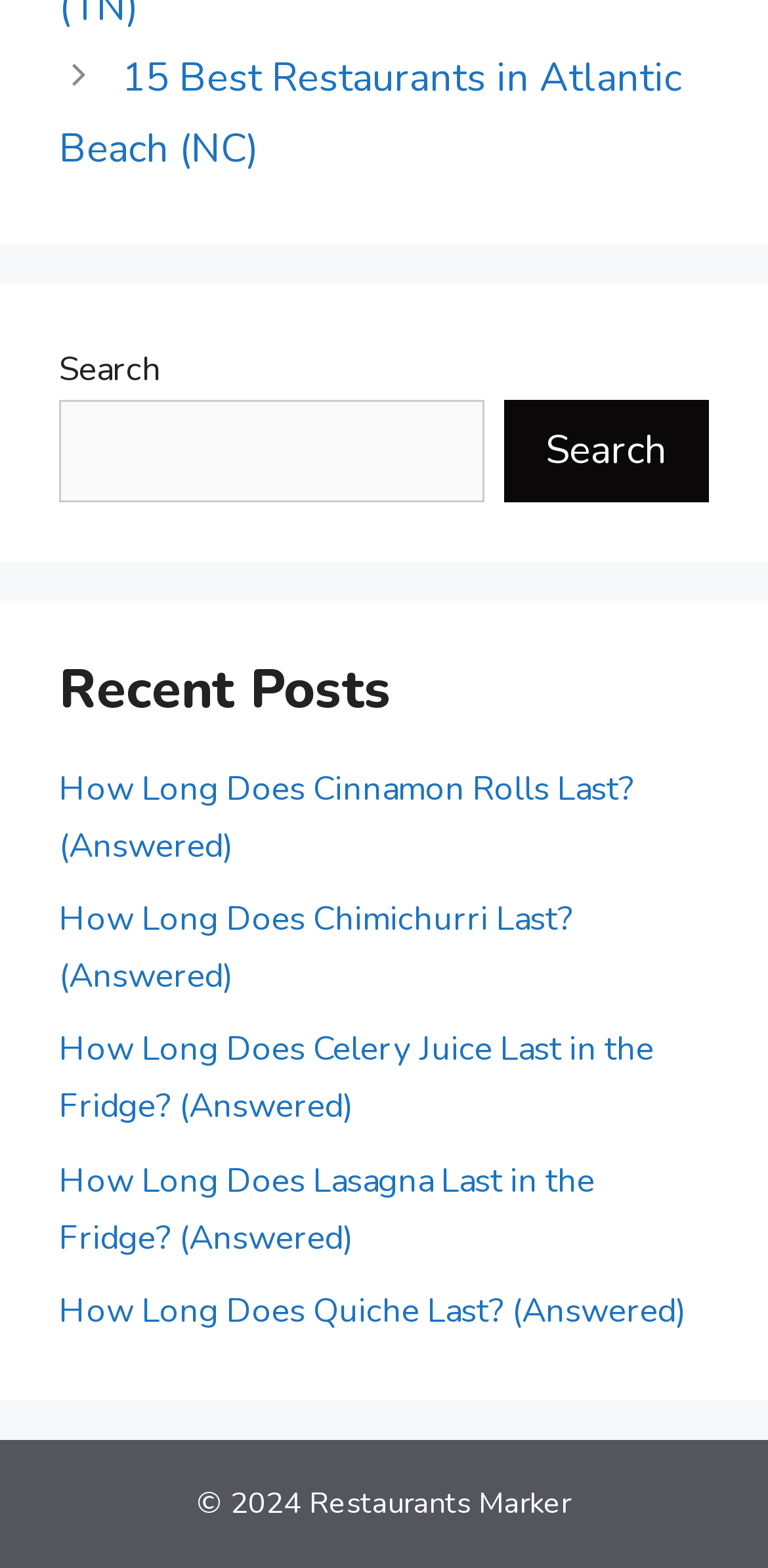What is the copyright year of the website?
Please use the image to provide a one-word or short phrase answer.

2024